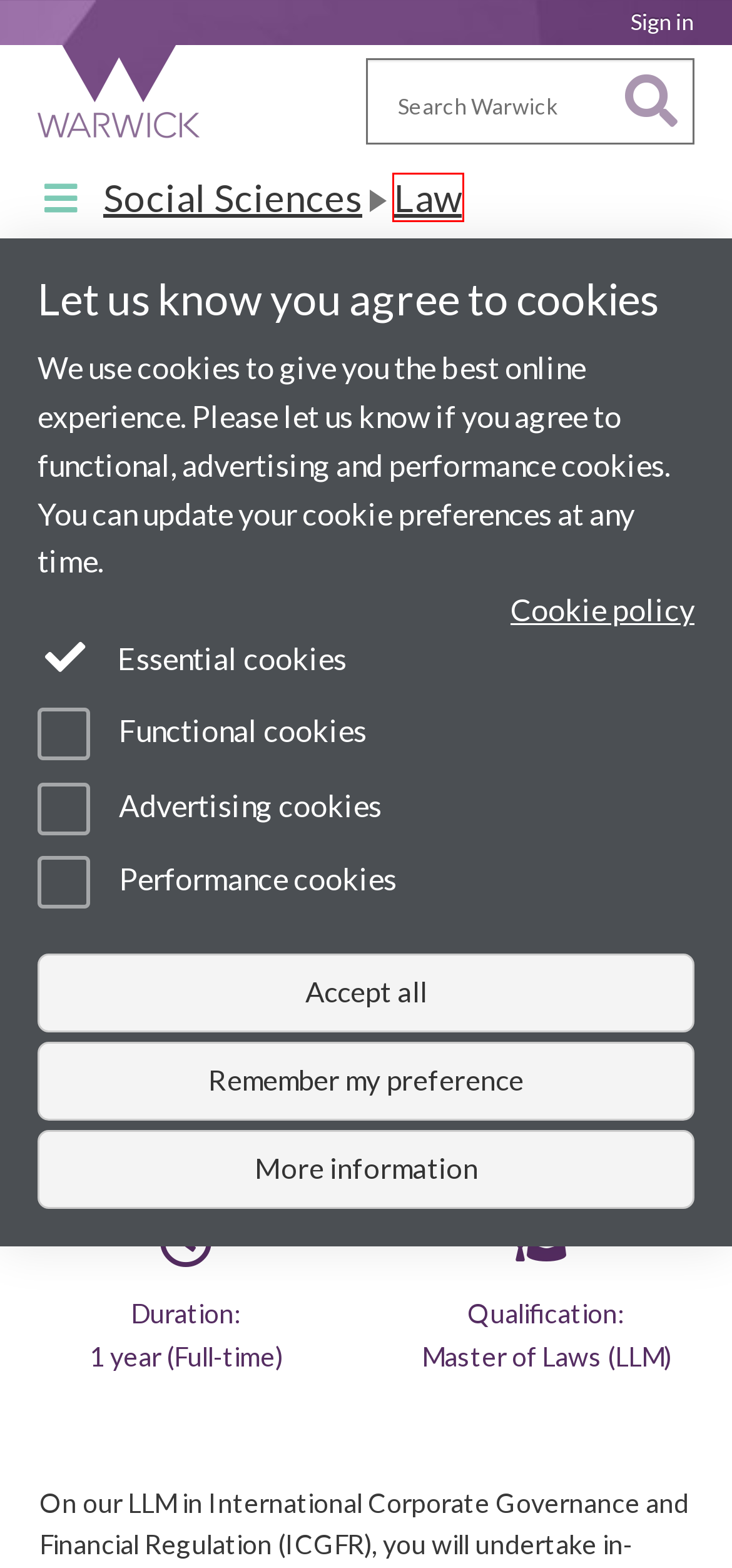You have a screenshot of a webpage with a red bounding box highlighting a UI element. Your task is to select the best webpage description that corresponds to the new webpage after clicking the element. Here are the descriptions:
A. School of Law
B. Sign in
C. Postgraduate Study
D. Welcome to the University of Warwick
E. Postgraduate Modules
F. Study with us
G. Web accessibility - University of Warwick
H. Use of cookies on warwick.ac.uk (Warwick web site)

A